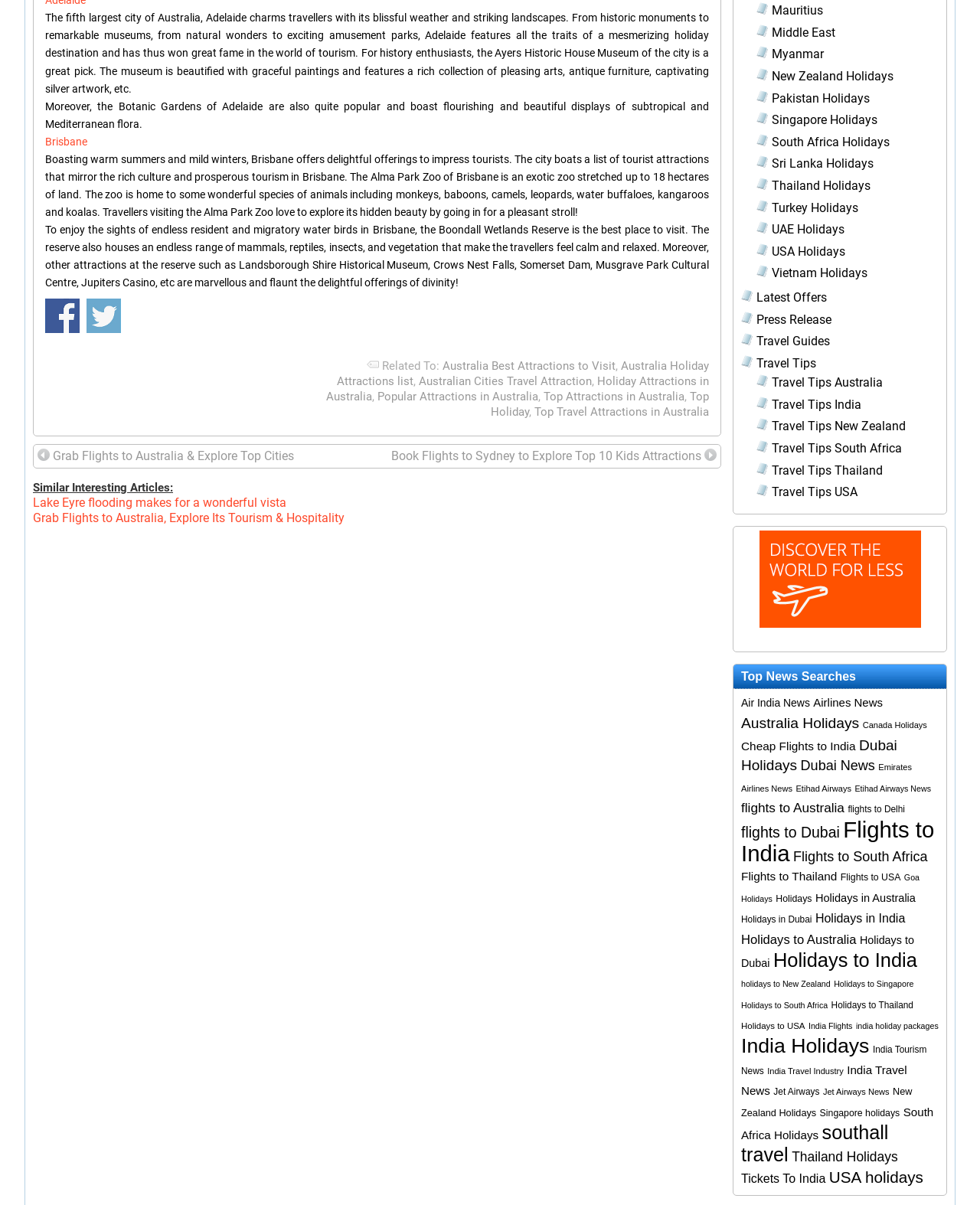Provide the bounding box coordinates of the area you need to click to execute the following instruction: "Share on Facebook".

[0.046, 0.247, 0.081, 0.276]